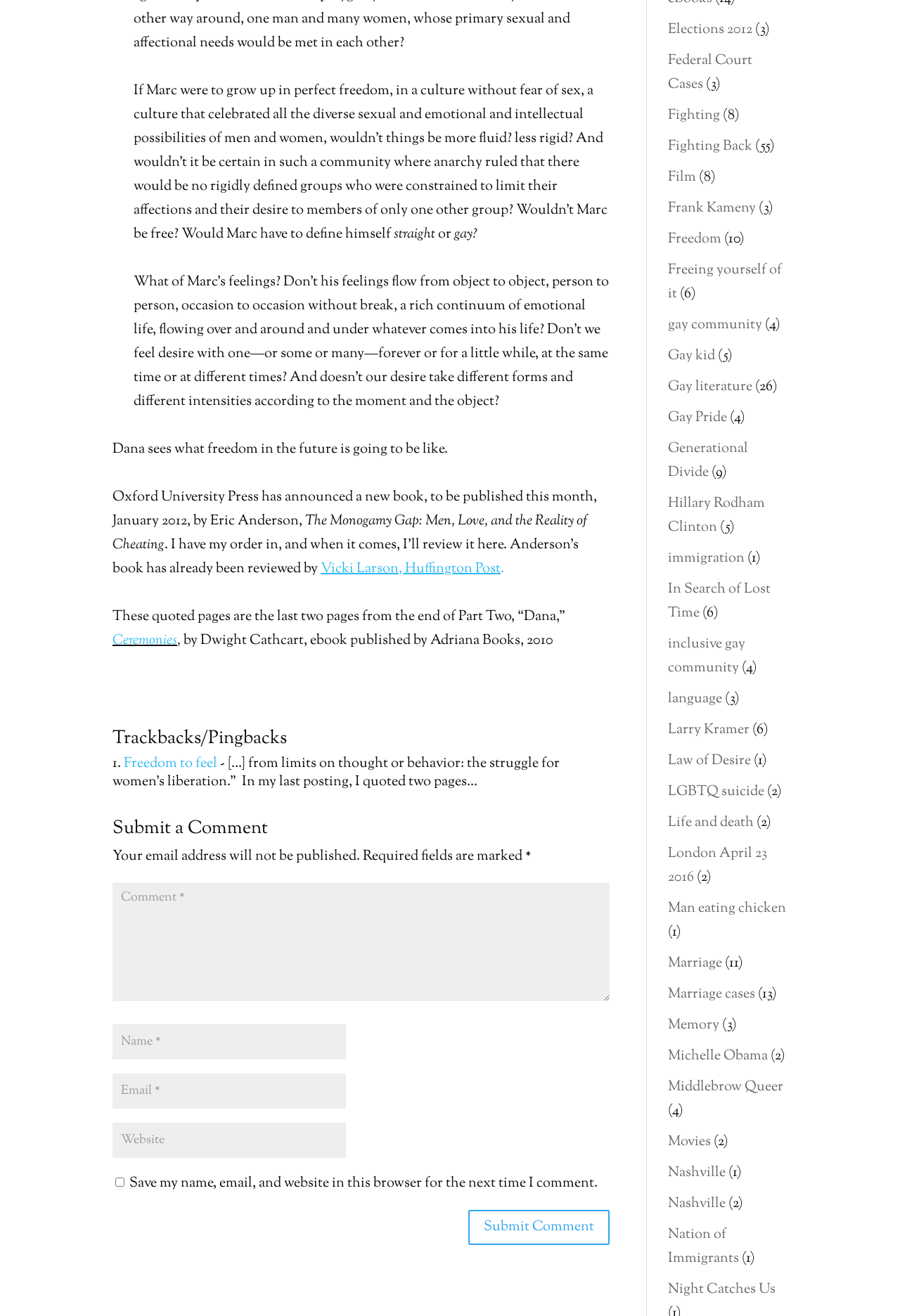Find the bounding box of the UI element described as: "Night Catches Us". The bounding box coordinates should be given as four float values between 0 and 1, i.e., [left, top, right, bottom].

[0.742, 0.972, 0.861, 0.988]